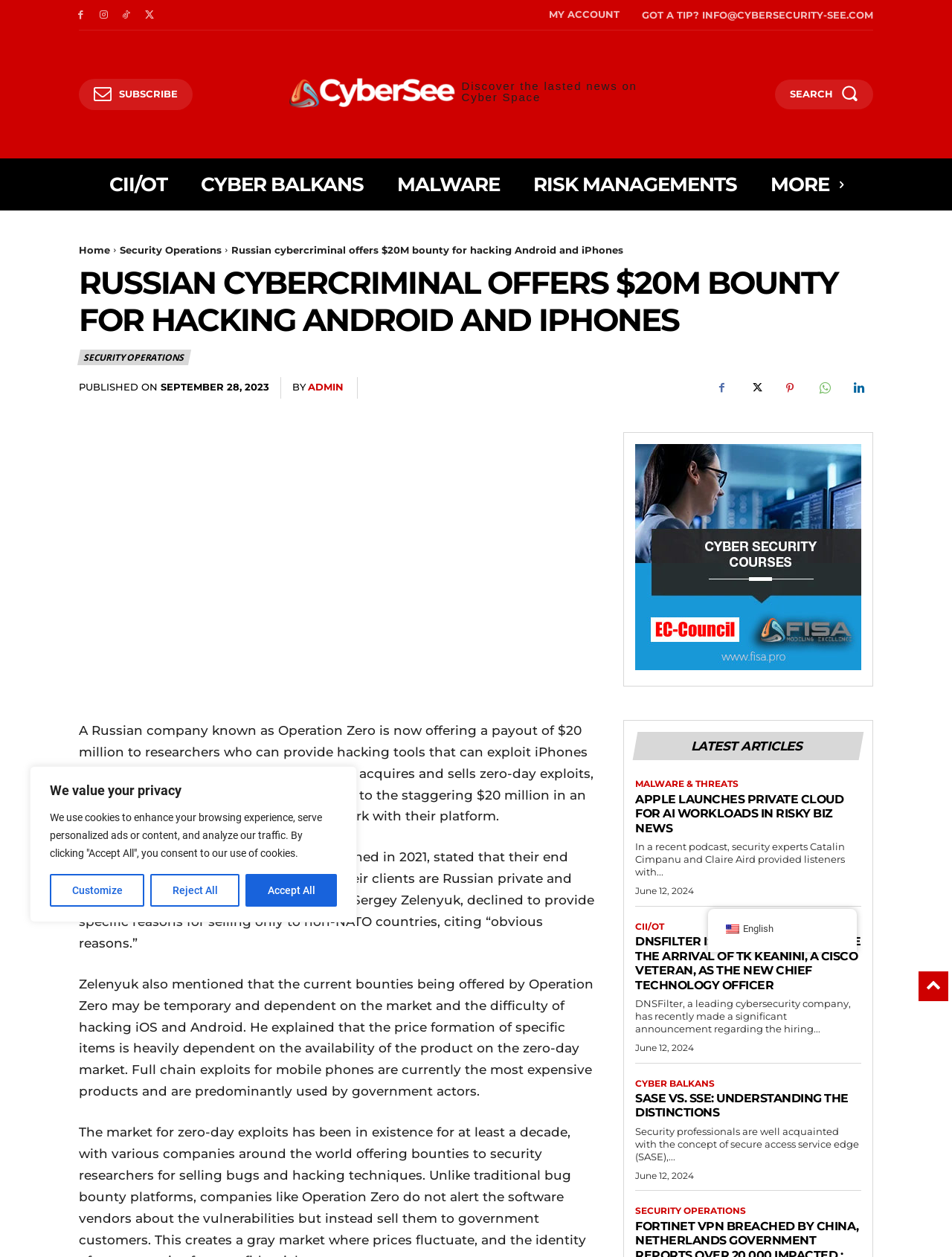Please provide a one-word or phrase answer to the question: 
What is the category of the article 'APPLE LAUNCHES PRIVATE CLOUD FOR AI WORKLOADS IN RISKY BIZ NEWS'?

MALWARE & THREATS